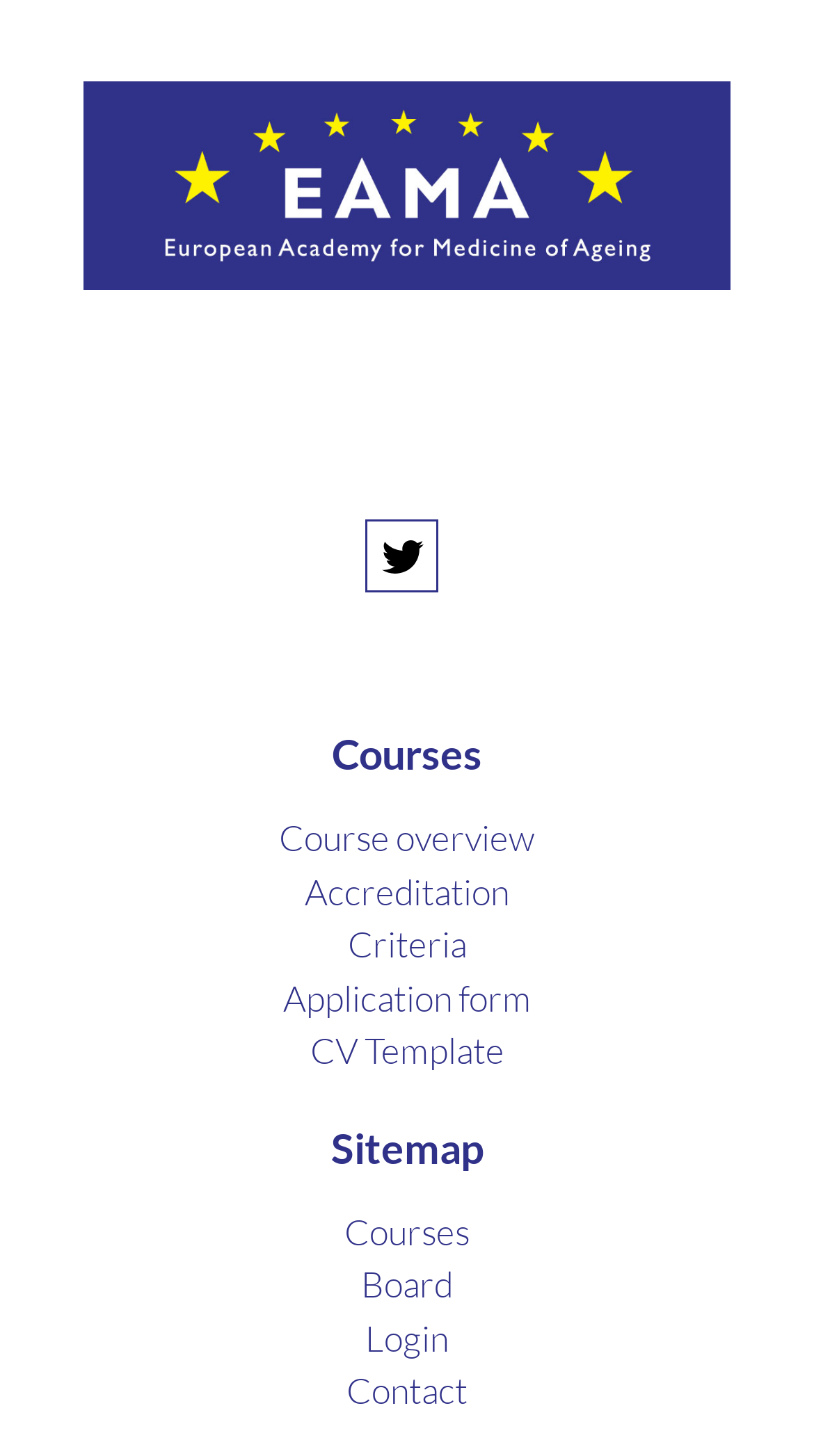Respond with a single word or phrase for the following question: 
How many StaticText elements are there on the webpage?

2